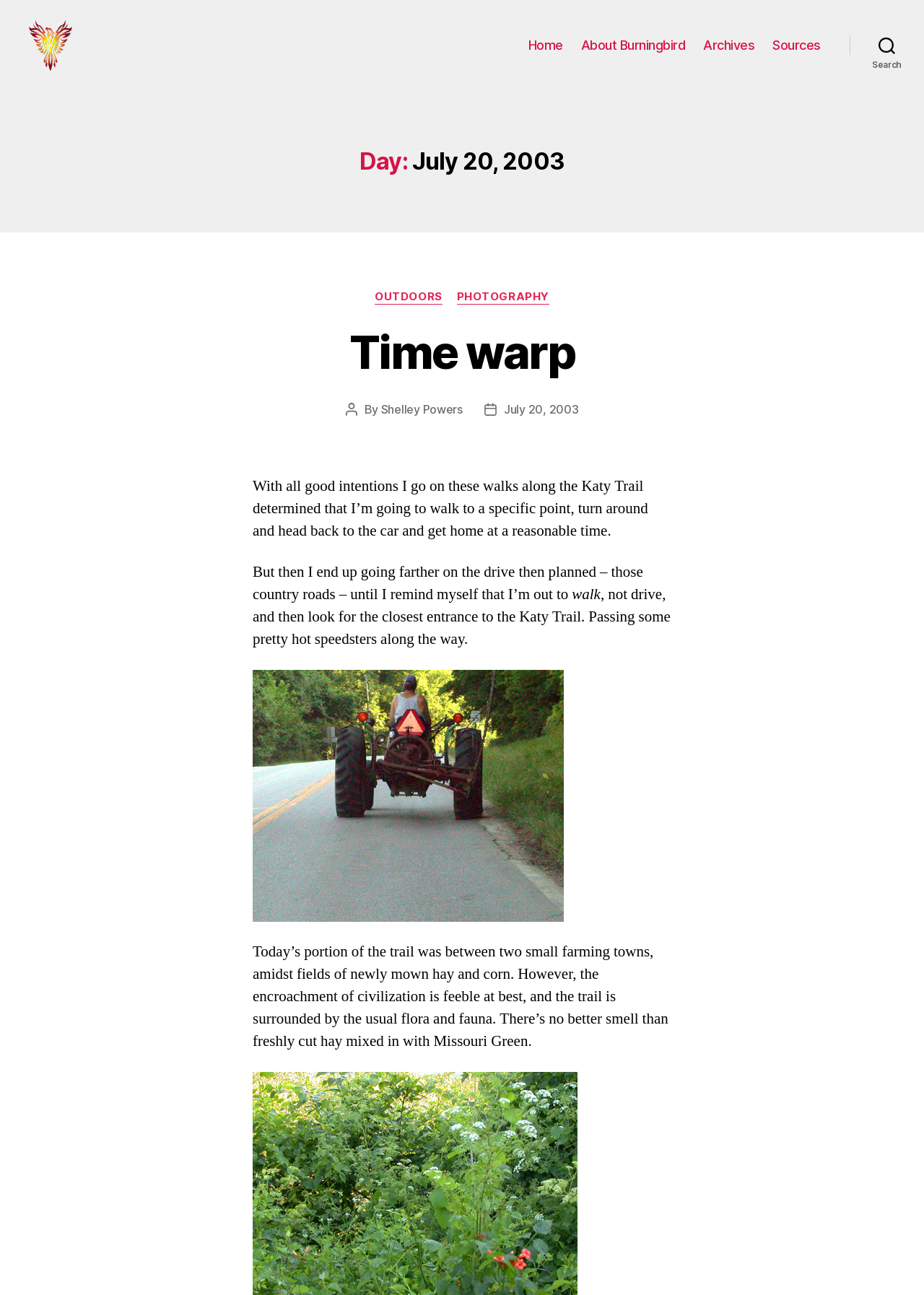Ascertain the bounding box coordinates for the UI element detailed here: "Terms and conditions". The coordinates should be provided as [left, top, right, bottom] with each value being a float between 0 and 1.

None